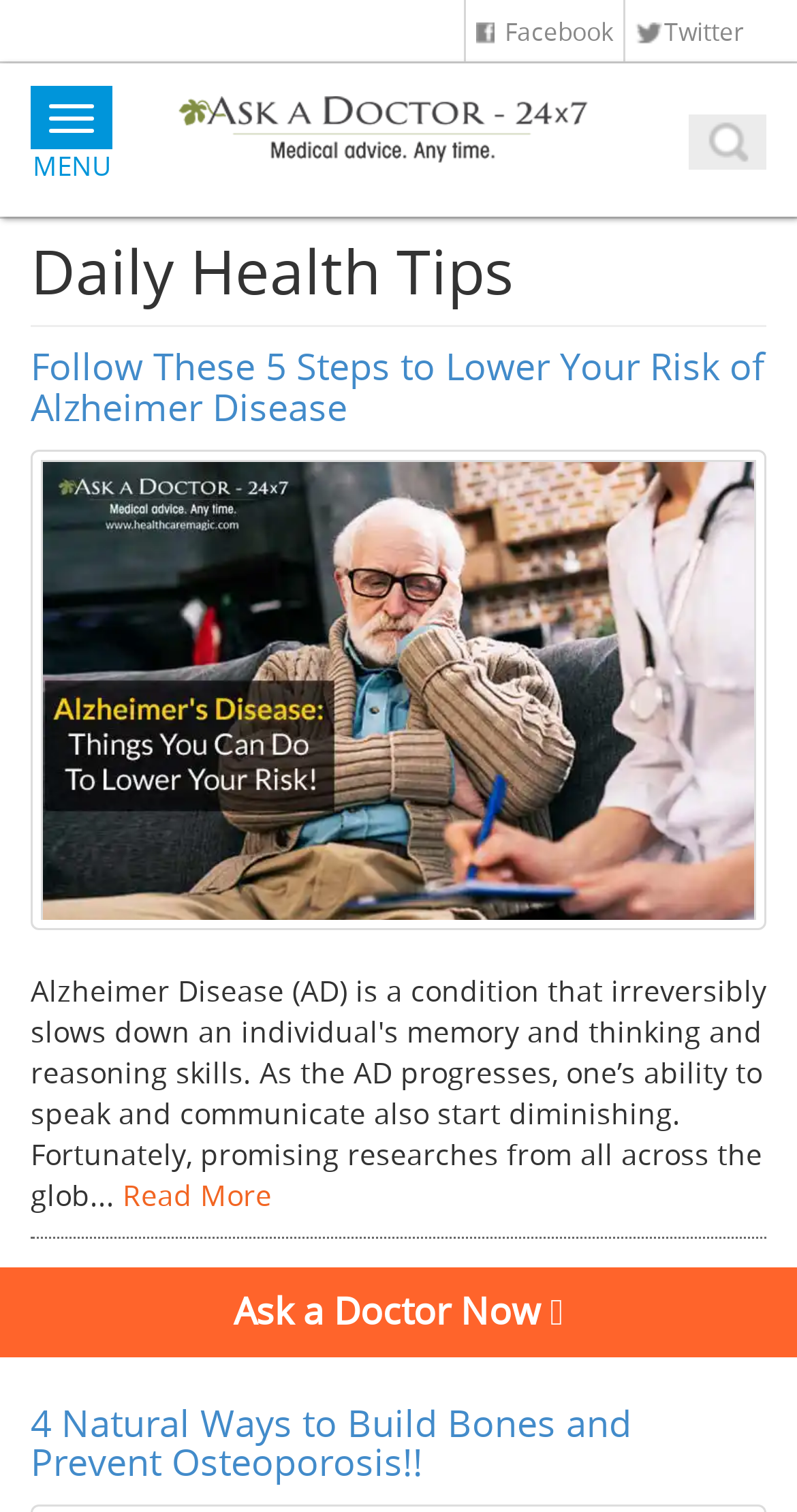What is the purpose of the button on the top left?
Refer to the image and provide a detailed answer to the question.

The button with bounding box coordinates [0.038, 0.057, 0.141, 0.099] has the text 'Toggle navigation MENU', indicating that its purpose is to toggle navigation.